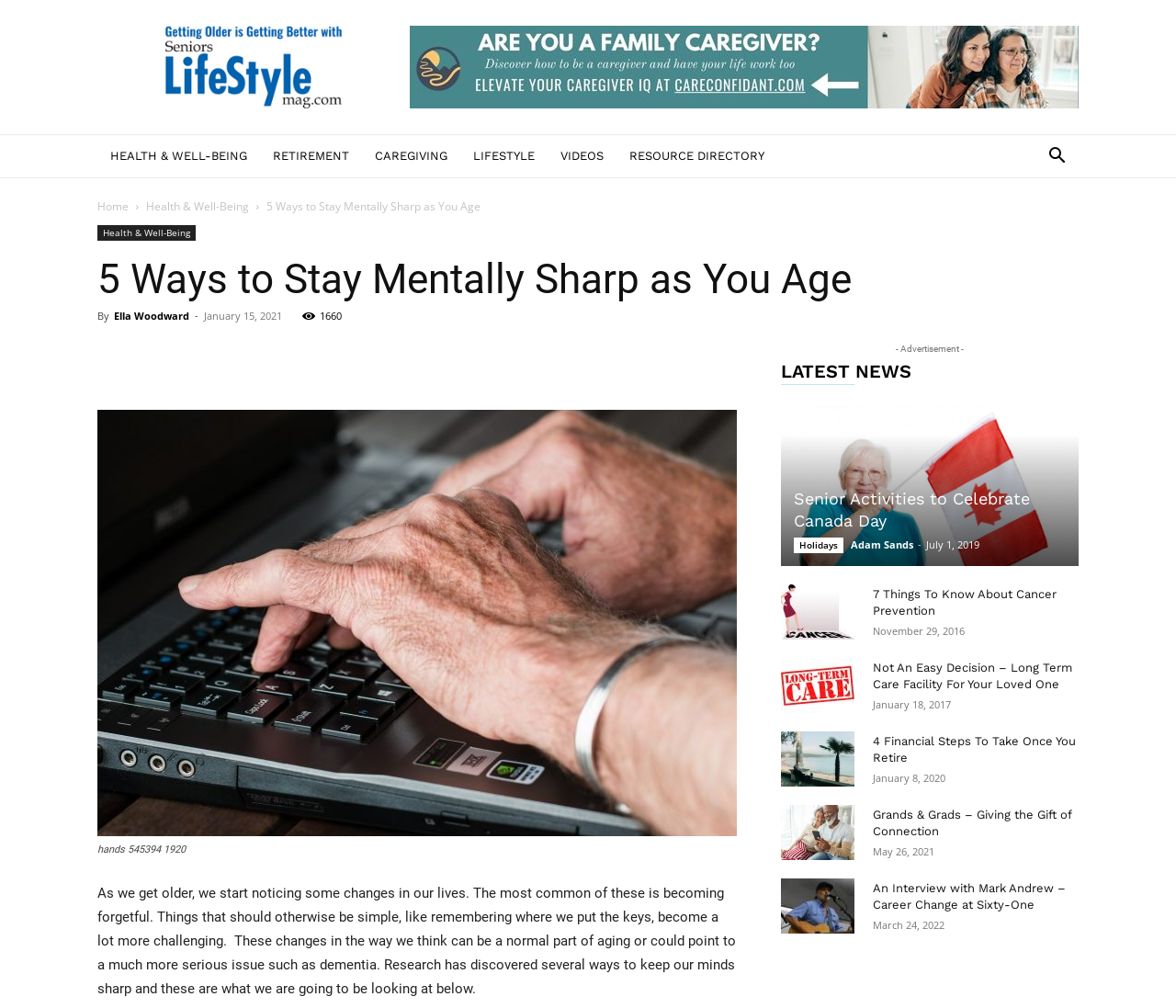Utilize the details in the image to thoroughly answer the following question: What is the category of the article?

I determined the category of the article by looking at the link 'Health & Well-Being' in the navigation menu and noticing that it is highlighted, indicating that the current article belongs to this category.